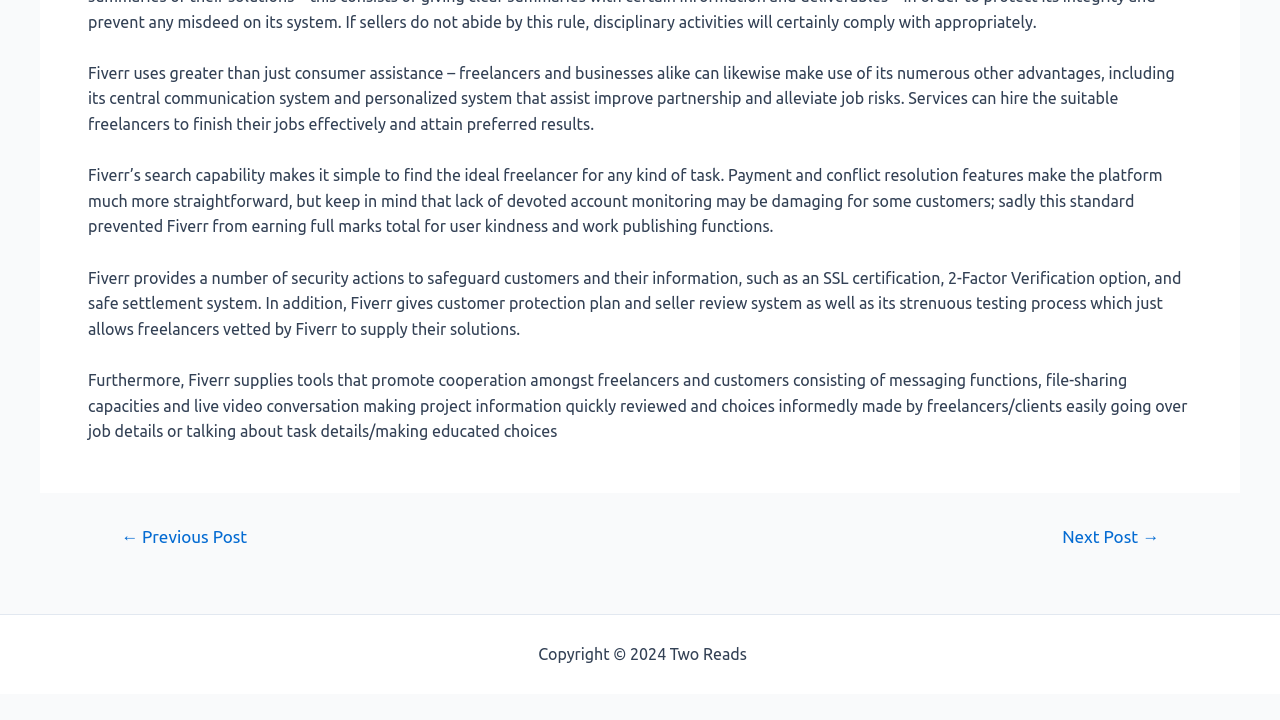Answer the following query concisely with a single word or phrase:
What is the main topic of this webpage?

Fiverr